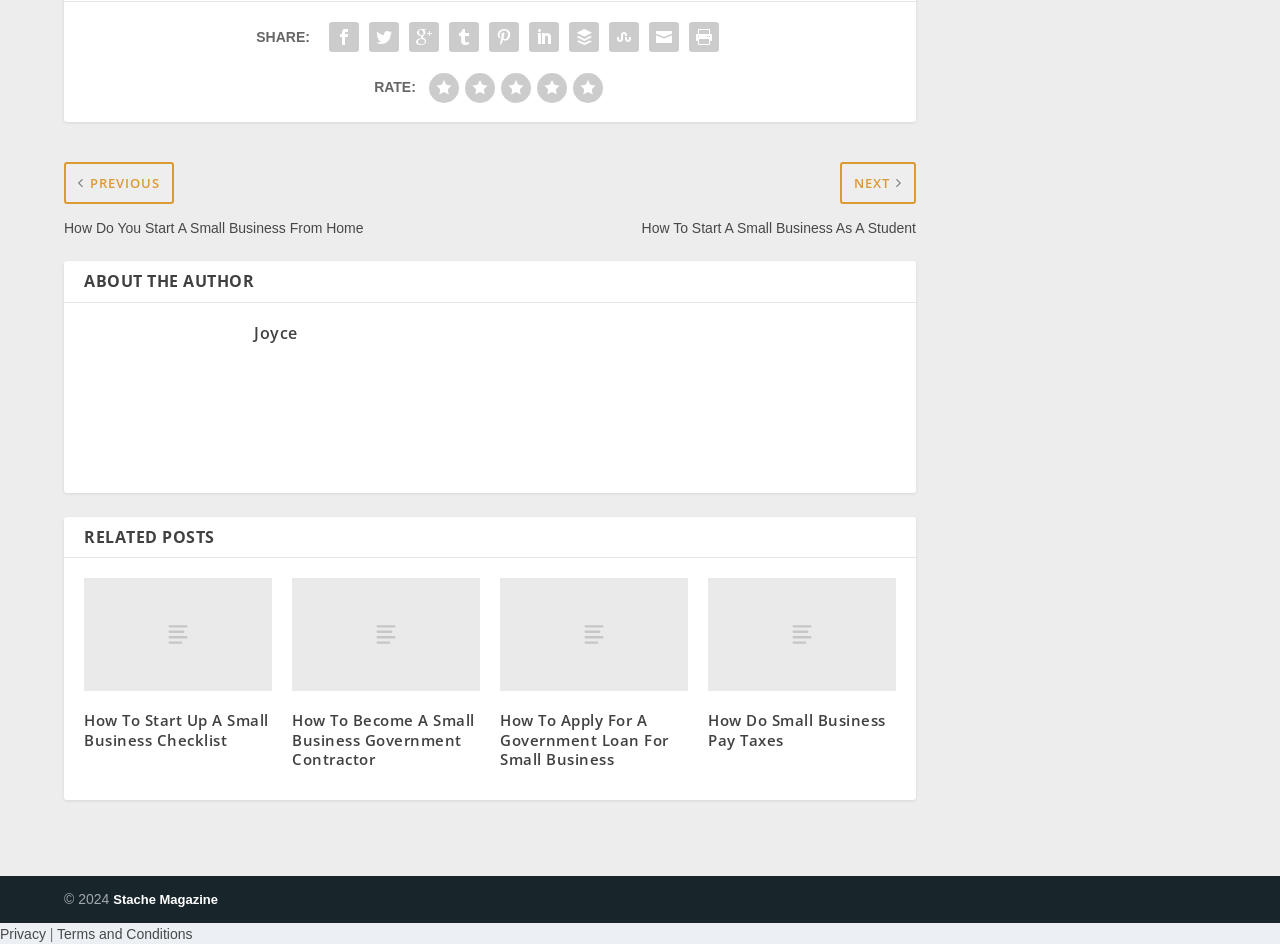Determine the bounding box coordinates of the clickable region to execute the instruction: "Visit Stache Magazine". The coordinates should be four float numbers between 0 and 1, denoted as [left, top, right, bottom].

[0.088, 0.96, 0.17, 0.976]